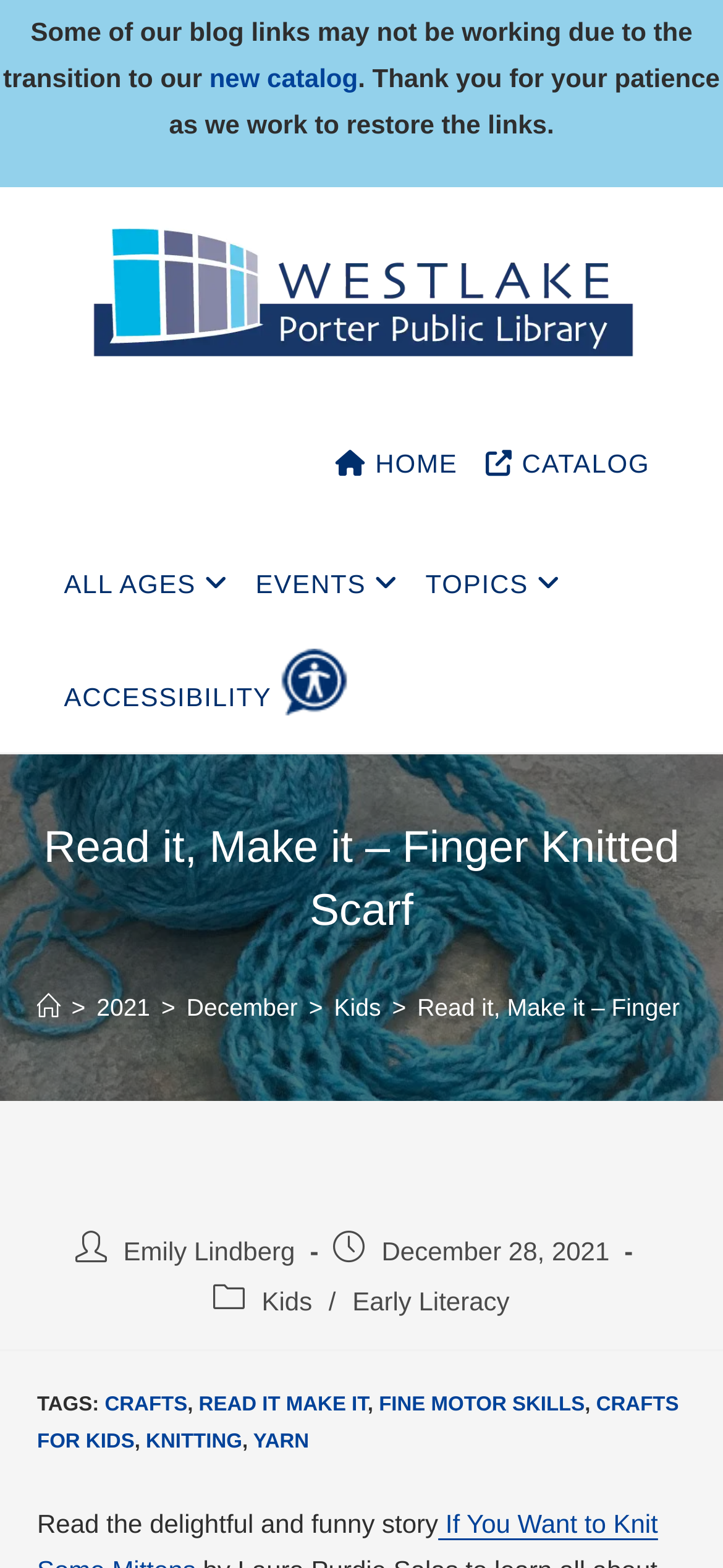What is the date of the article?
Answer the question with a detailed and thorough explanation.

I found the answer by looking at the text 'December 28, 2021' which is located below the article's heading.